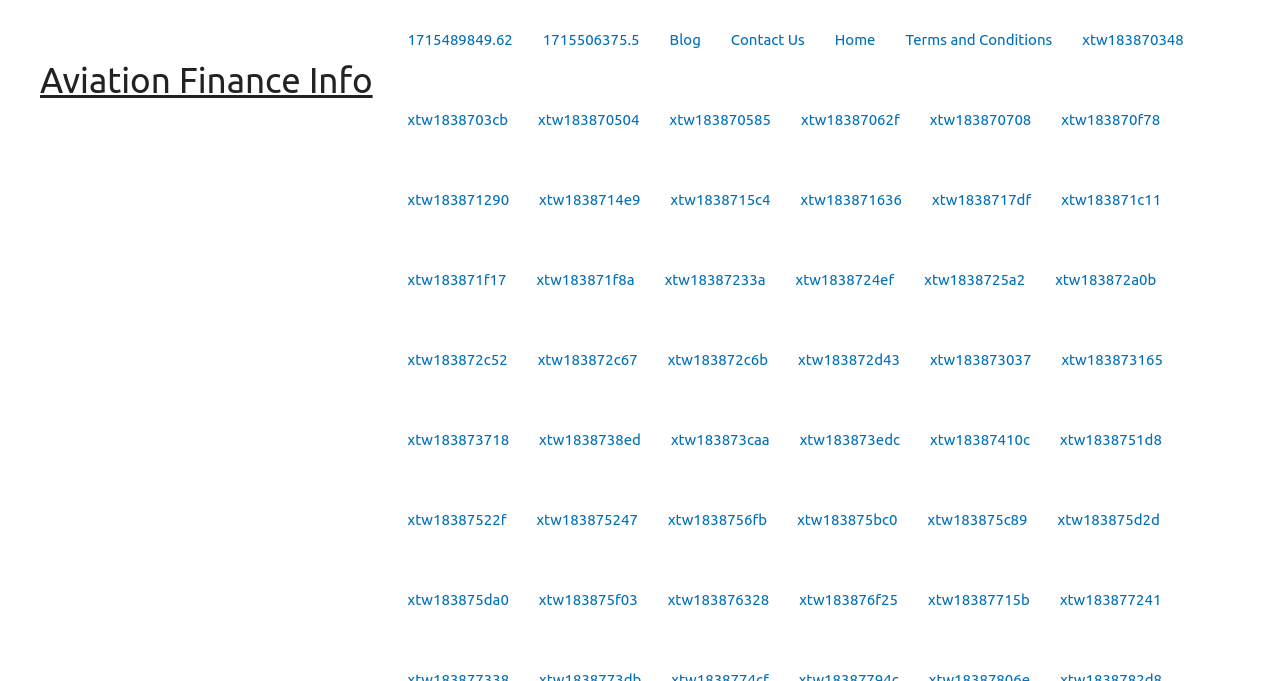Could you locate the bounding box coordinates for the section that should be clicked to accomplish this task: "Click on the 'Aviation Finance Info' link".

[0.031, 0.088, 0.291, 0.147]